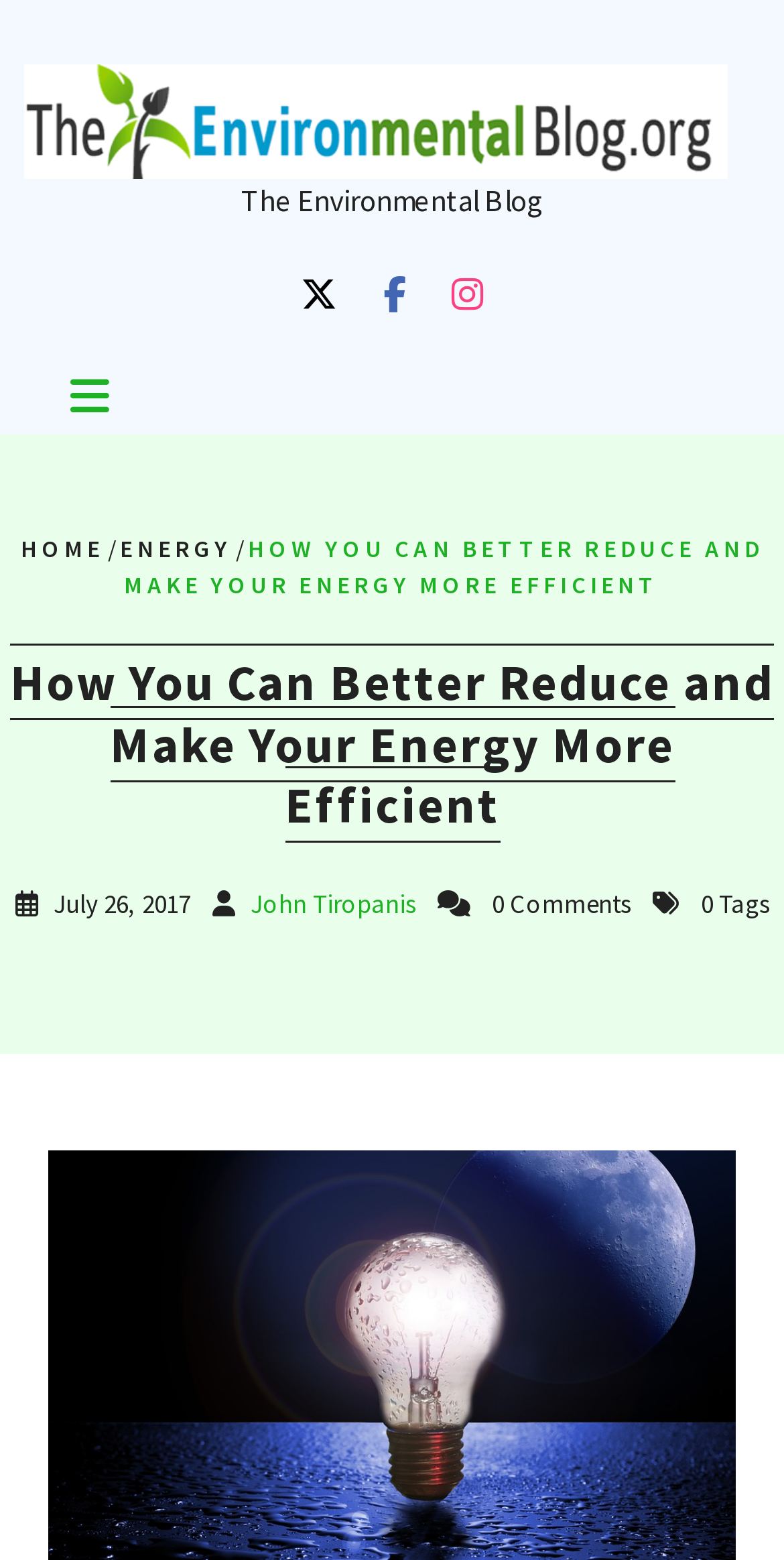How many comments does the blog post have?
Answer the question with a thorough and detailed explanation.

I found the answer by looking at the static text element with the bounding box coordinates [0.619, 0.569, 0.804, 0.591], which contains the text '0 Comments'.